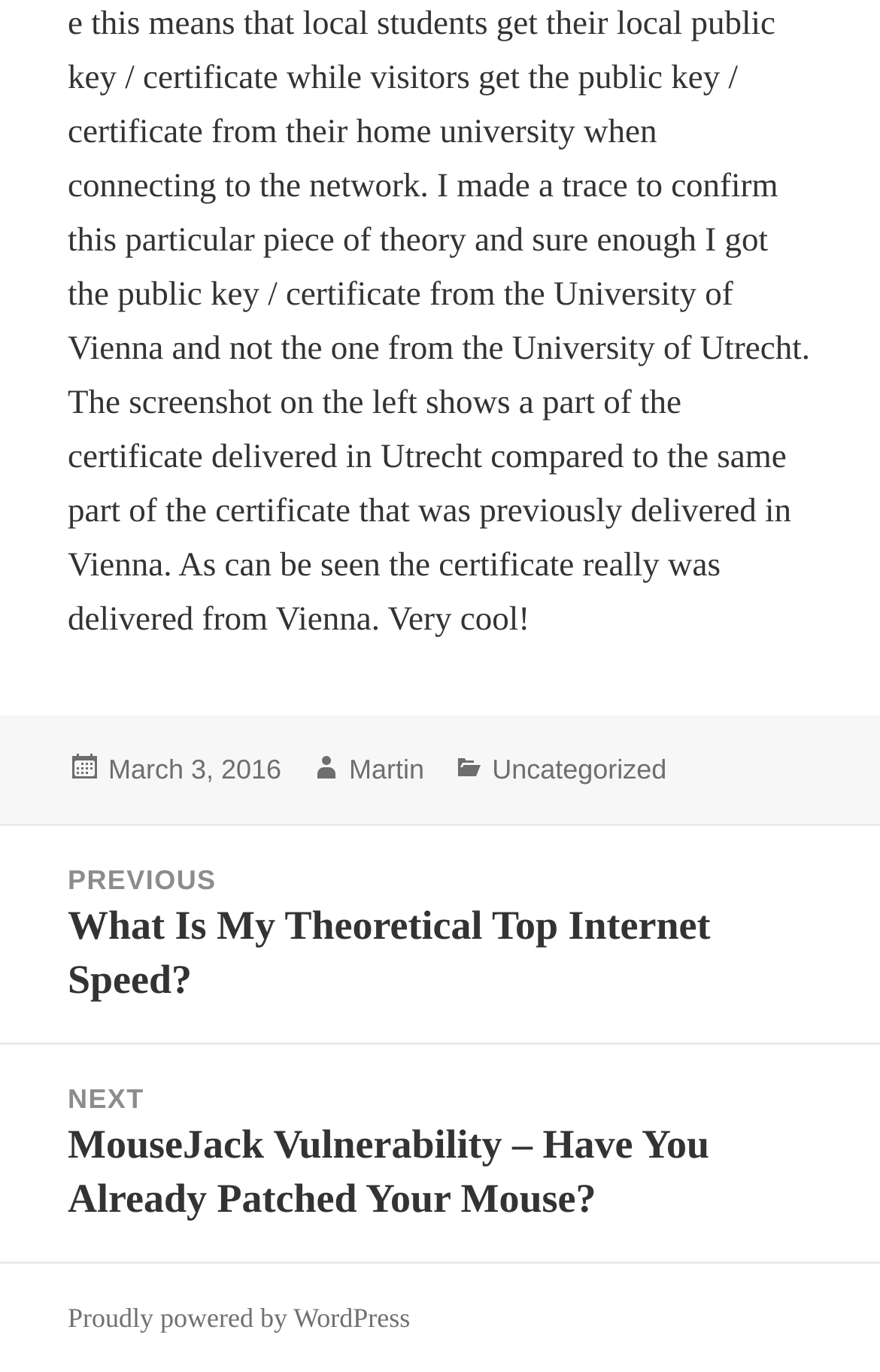Find and provide the bounding box coordinates for the UI element described here: "Proudly powered by WordPress". The coordinates should be given as four float numbers between 0 and 1: [left, top, right, bottom].

[0.077, 0.949, 0.466, 0.973]